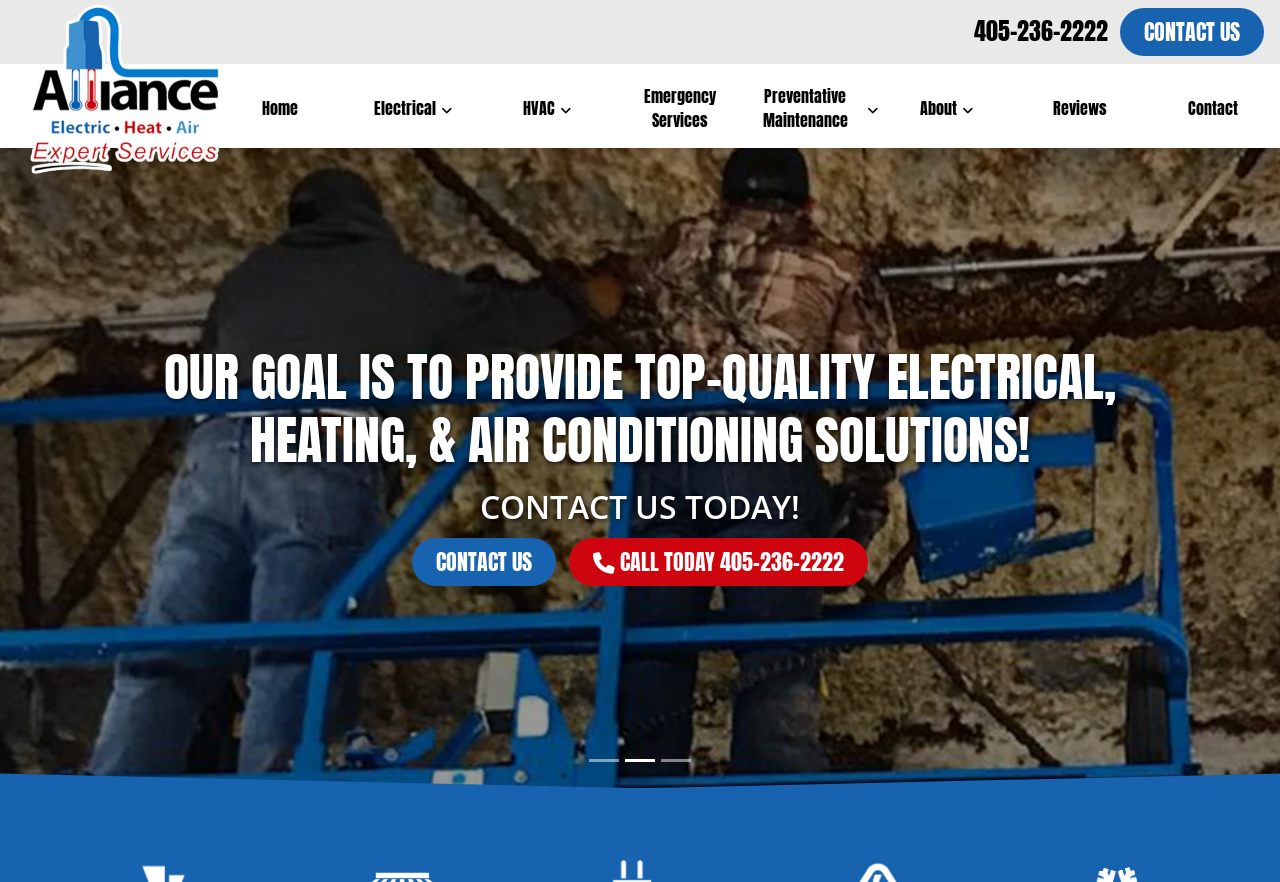What is the company's goal?
Using the image as a reference, answer the question in detail.

I found the company's goal by reading the StaticText element with the text 'OUR GOAL IS TO PROVIDE TOP-QUALITY ELECTRICAL, HEATING, & AIR CONDITIONING SOLUTIONS!', which explicitly states the company's goal.